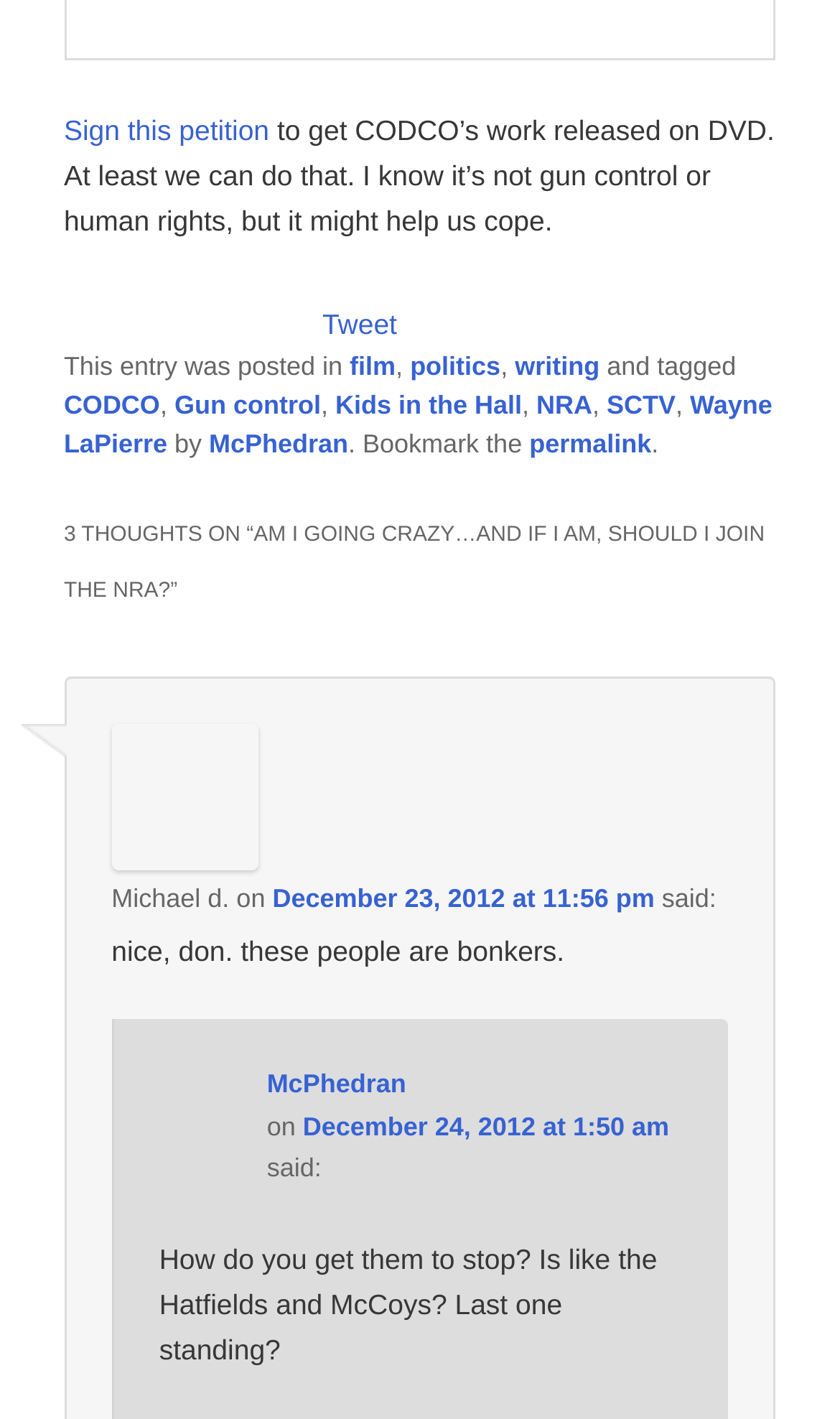Please provide a comprehensive answer to the question based on the screenshot: What is the name of the author of the first comment?

I looked at the text content of the first comment and found the name 'Michael d.' which is likely the name of the author of the first comment.